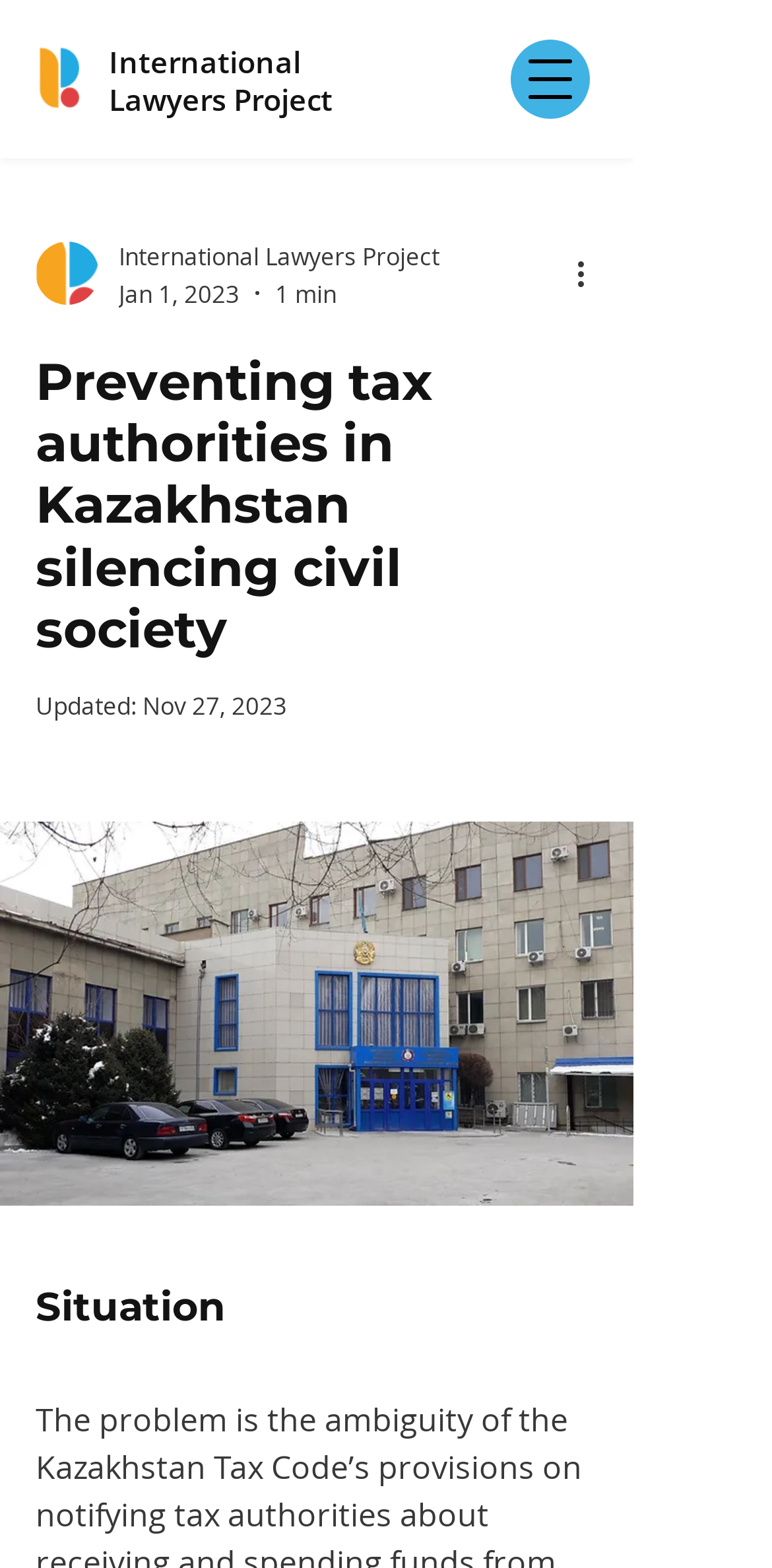Identify the bounding box for the described UI element: "International Lawyers Project".

[0.141, 0.028, 0.431, 0.076]